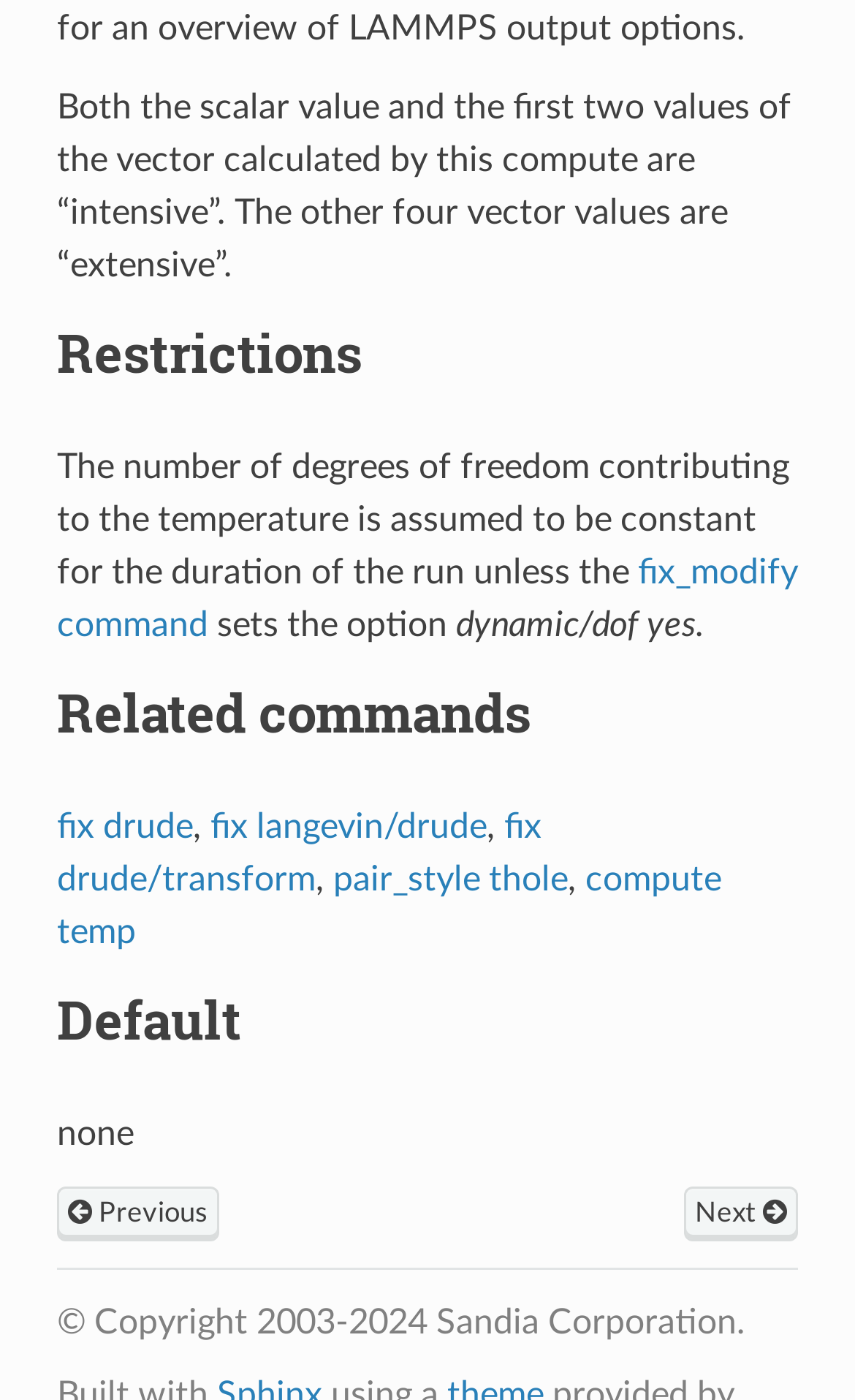Use a single word or phrase to answer the question: 
How many links are there in the 'Related commands' section?

4